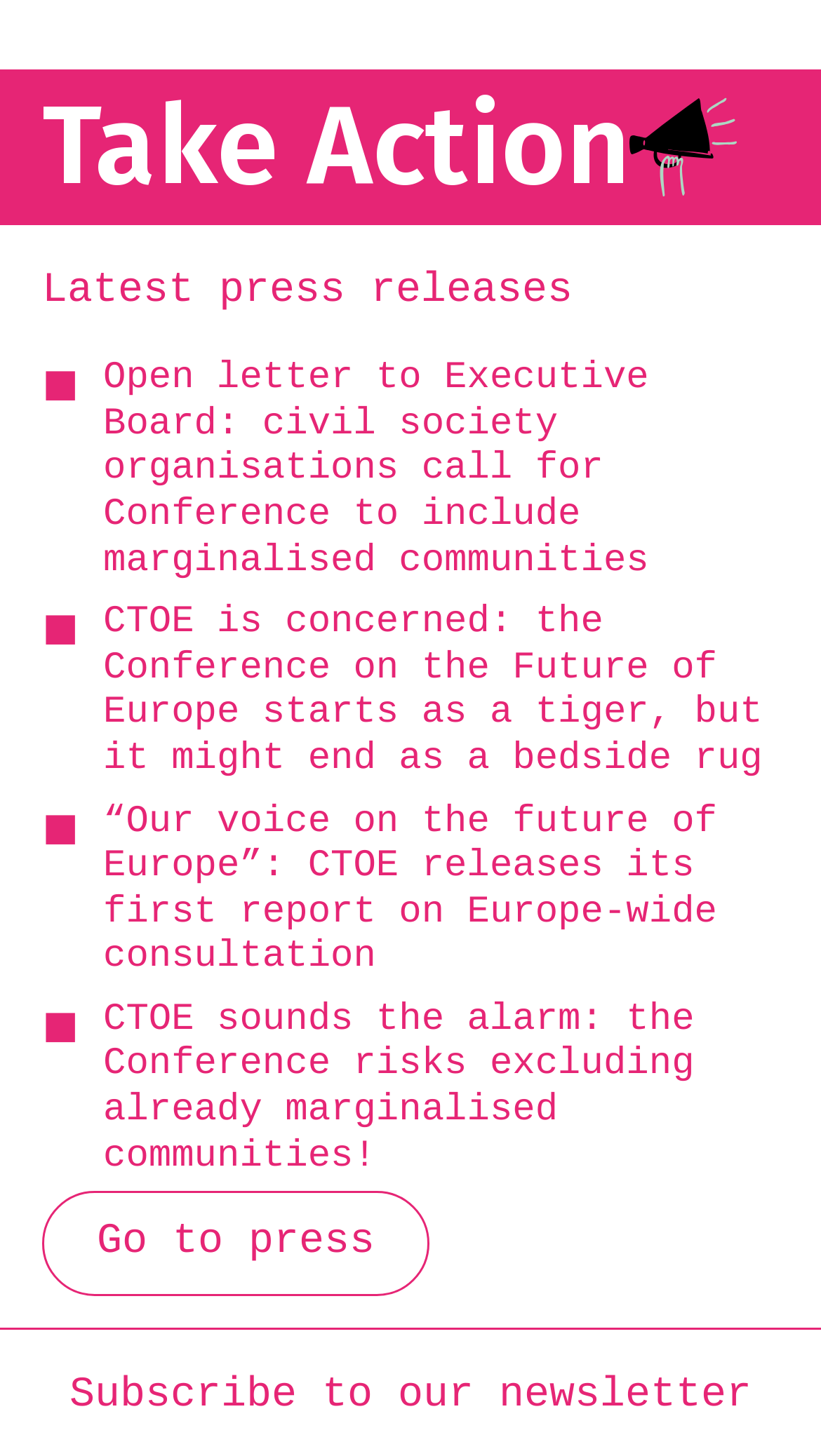Bounding box coordinates must be specified in the format (top-left x, top-left y, bottom-right x, bottom-right y). All values should be floating point numbers between 0 and 1. What are the bounding box coordinates of the UI element described as: Go to press

[0.051, 0.819, 0.524, 0.891]